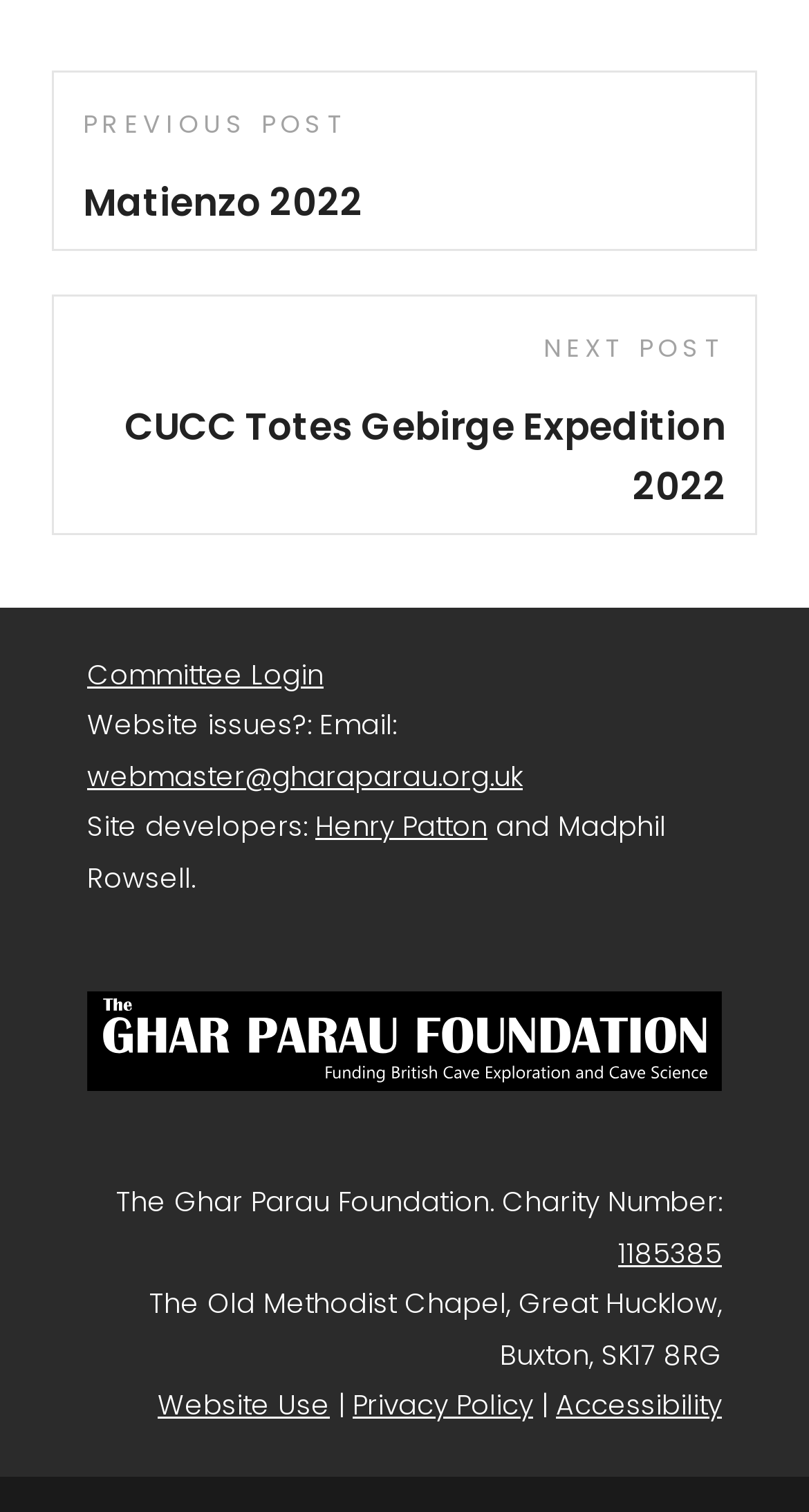What is the email address for reporting website issues?
Give a single word or phrase as your answer by examining the image.

webmaster@gharaparau.org.uk